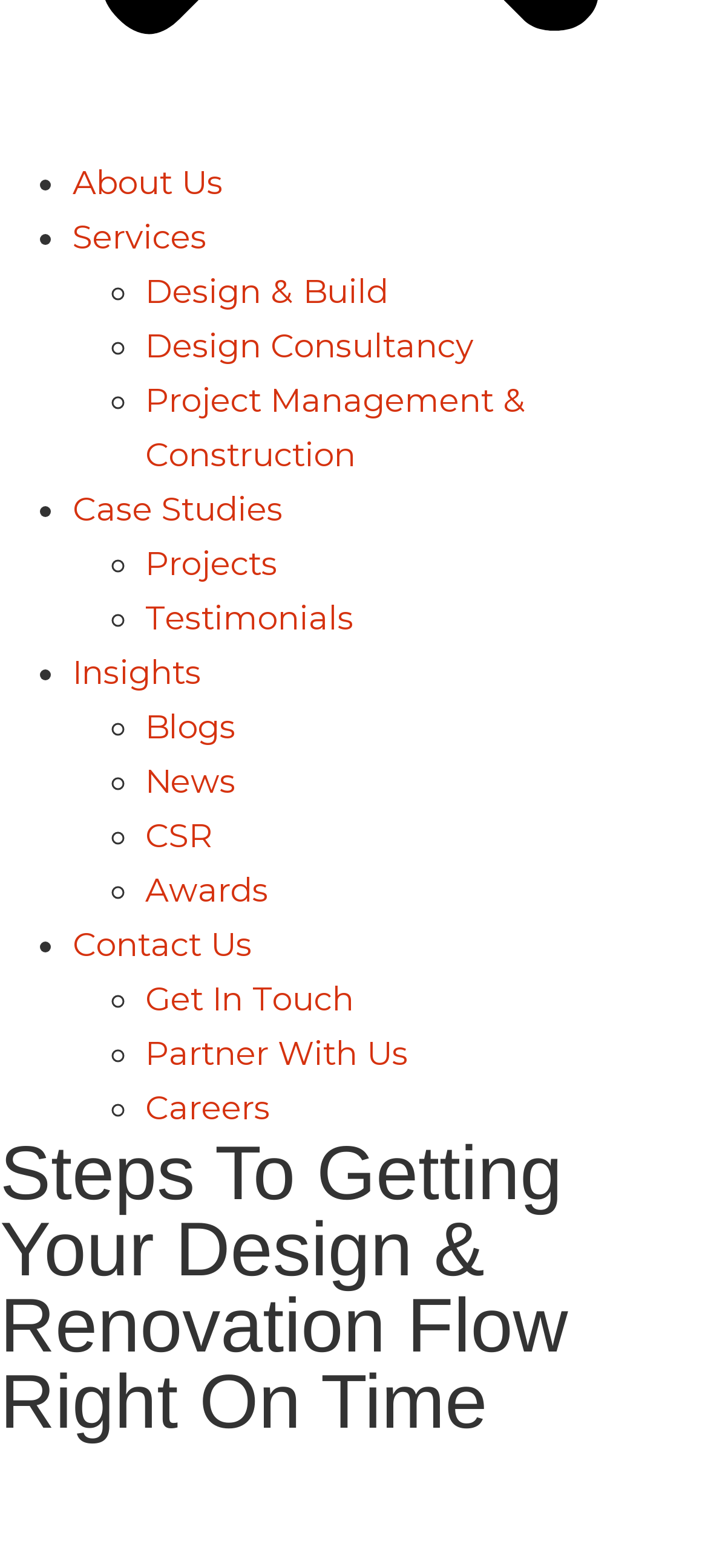Please provide the bounding box coordinates for the UI element as described: "Testimonials". The coordinates must be four floats between 0 and 1, represented as [left, top, right, bottom].

[0.205, 0.382, 0.5, 0.407]